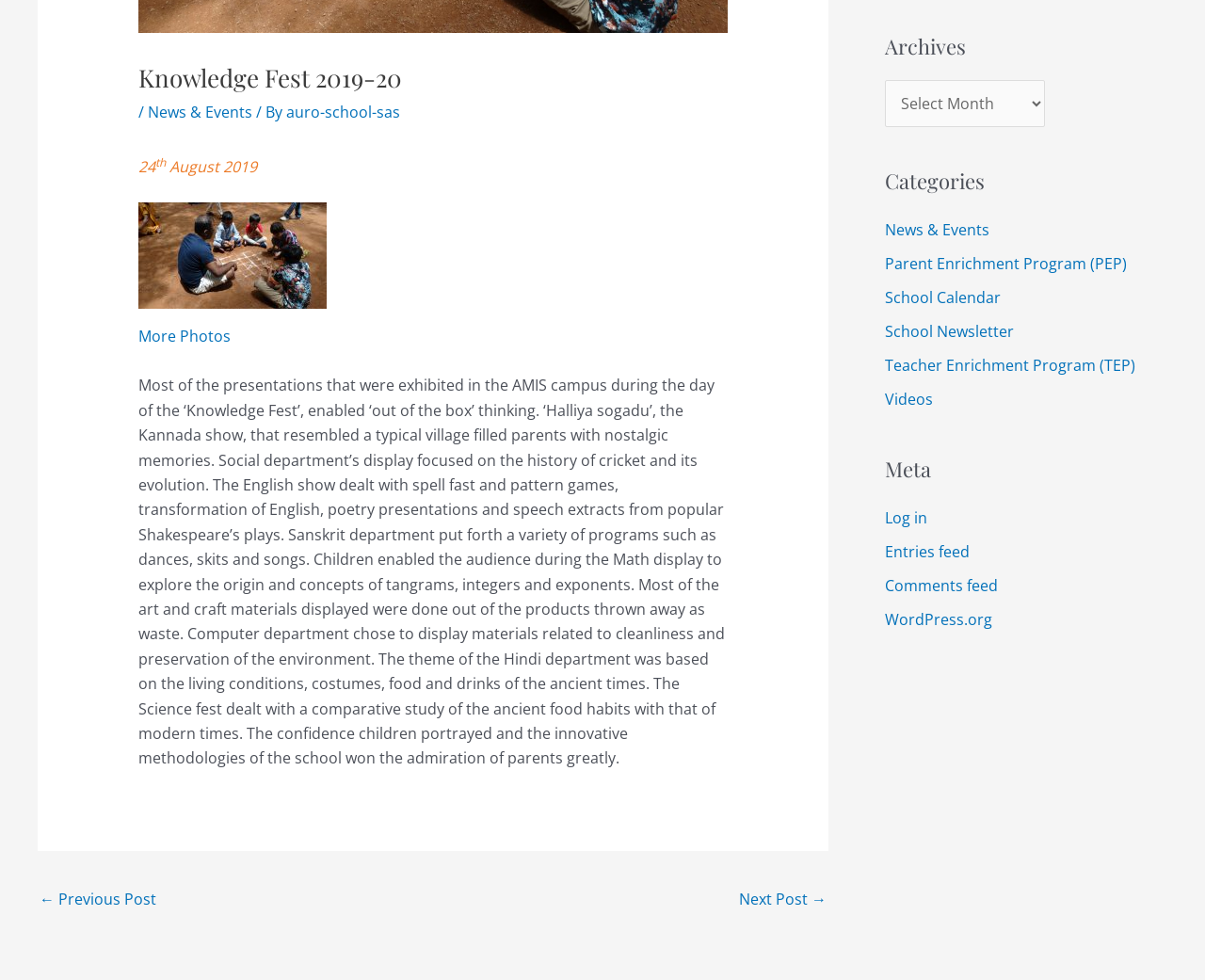Using the webpage screenshot, find the UI element described by More Photos. Provide the bounding box coordinates in the format (top-left x, top-left y, bottom-right x, bottom-right y), ensuring all values are floating point numbers between 0 and 1.

[0.115, 0.333, 0.191, 0.354]